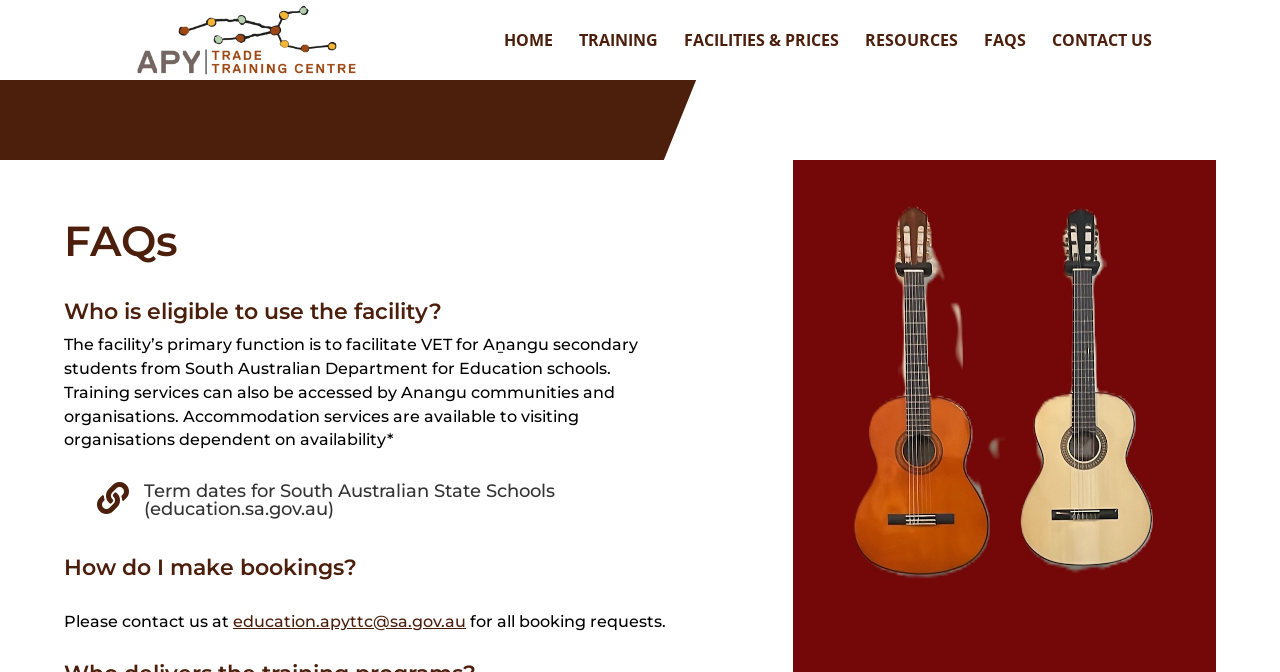Please mark the bounding box coordinates of the area that should be clicked to carry out the instruction: "contact us".

[0.822, 0.049, 0.9, 0.119]